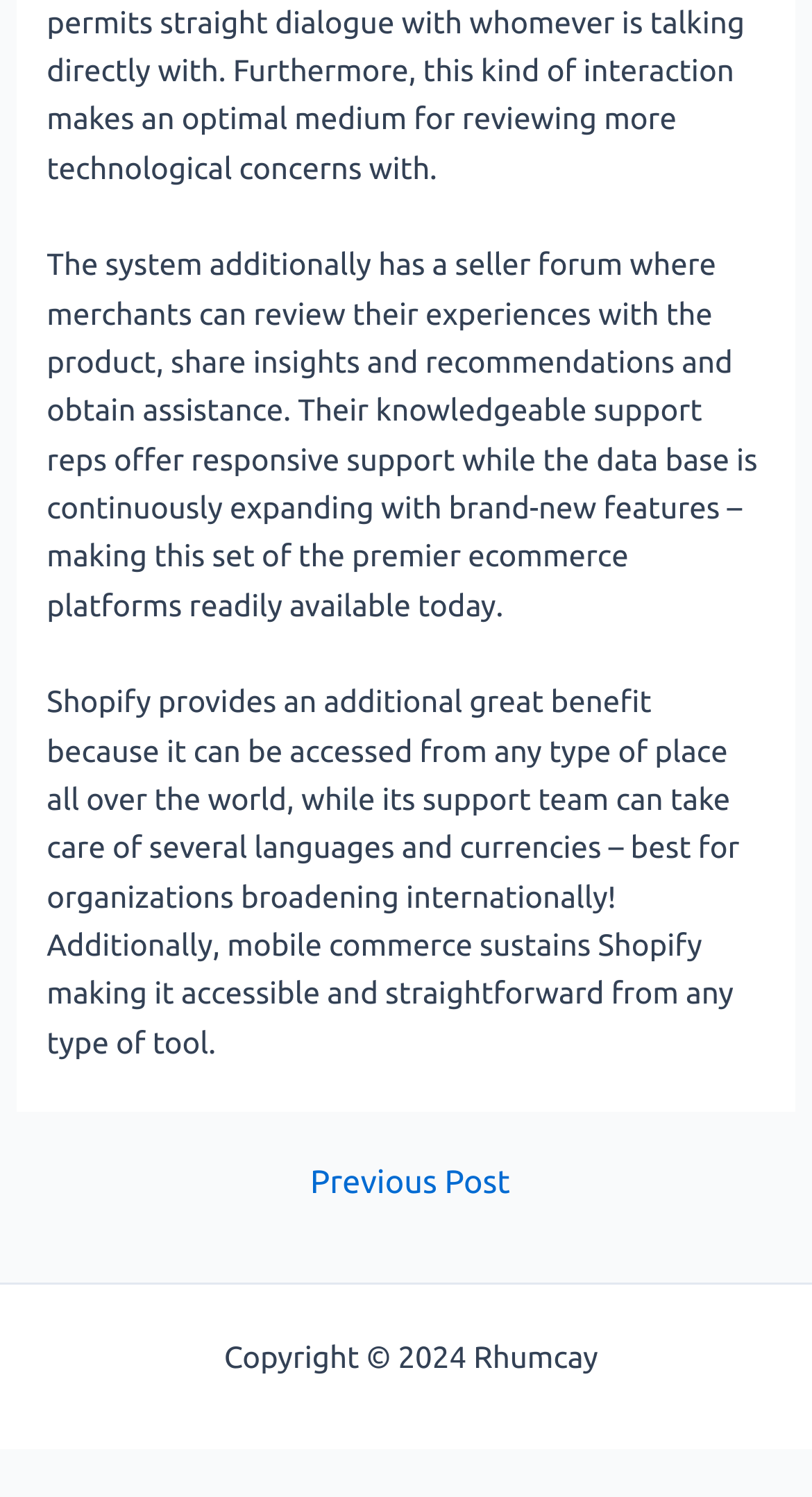From the webpage screenshot, predict the bounding box of the UI element that matches this description: "Sitemap".

[0.745, 0.894, 0.884, 0.917]